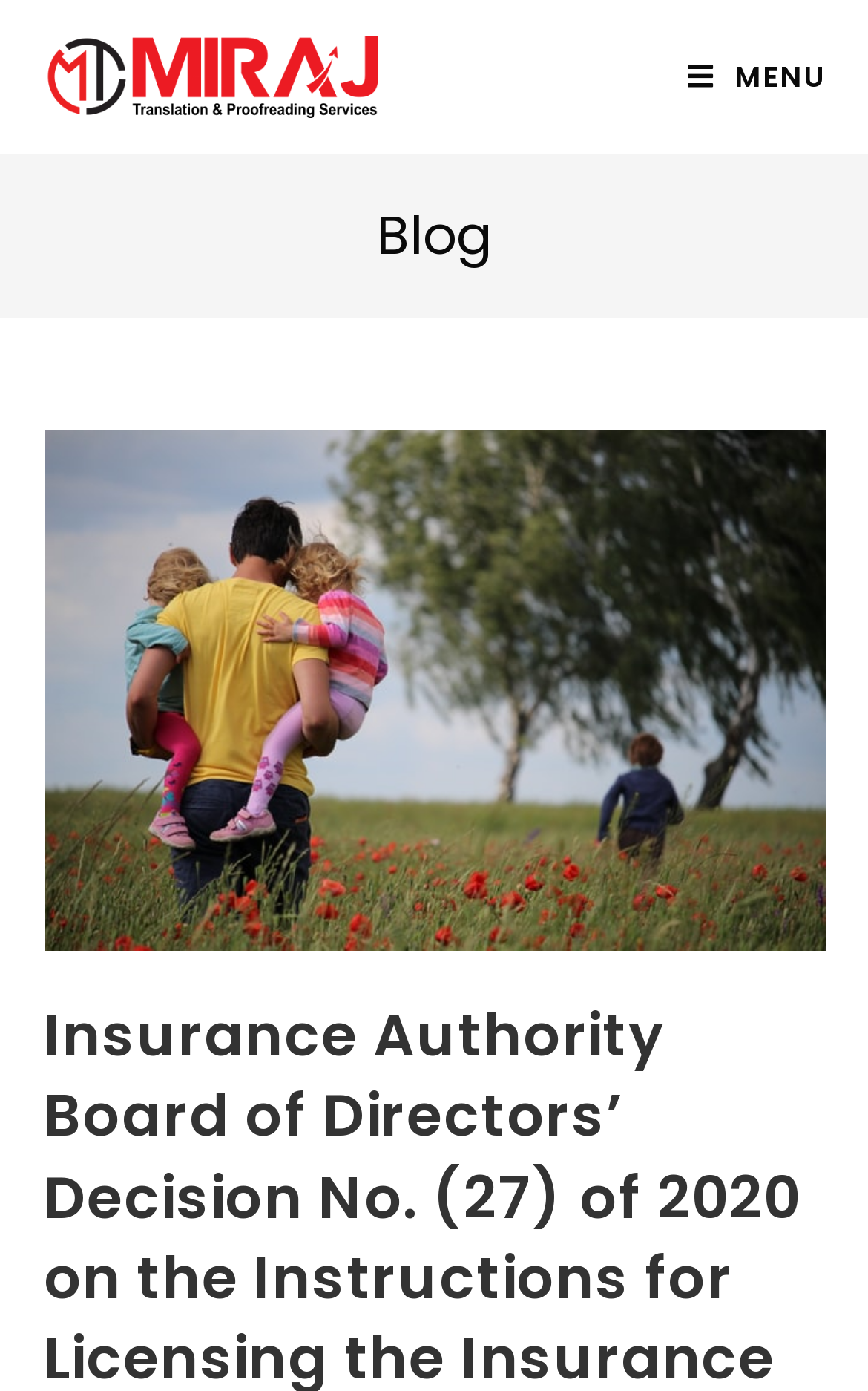Provide the bounding box coordinates for the UI element that is described as: "alt="Miraj Translation & Proofreading Services"".

[0.05, 0.036, 0.435, 0.07]